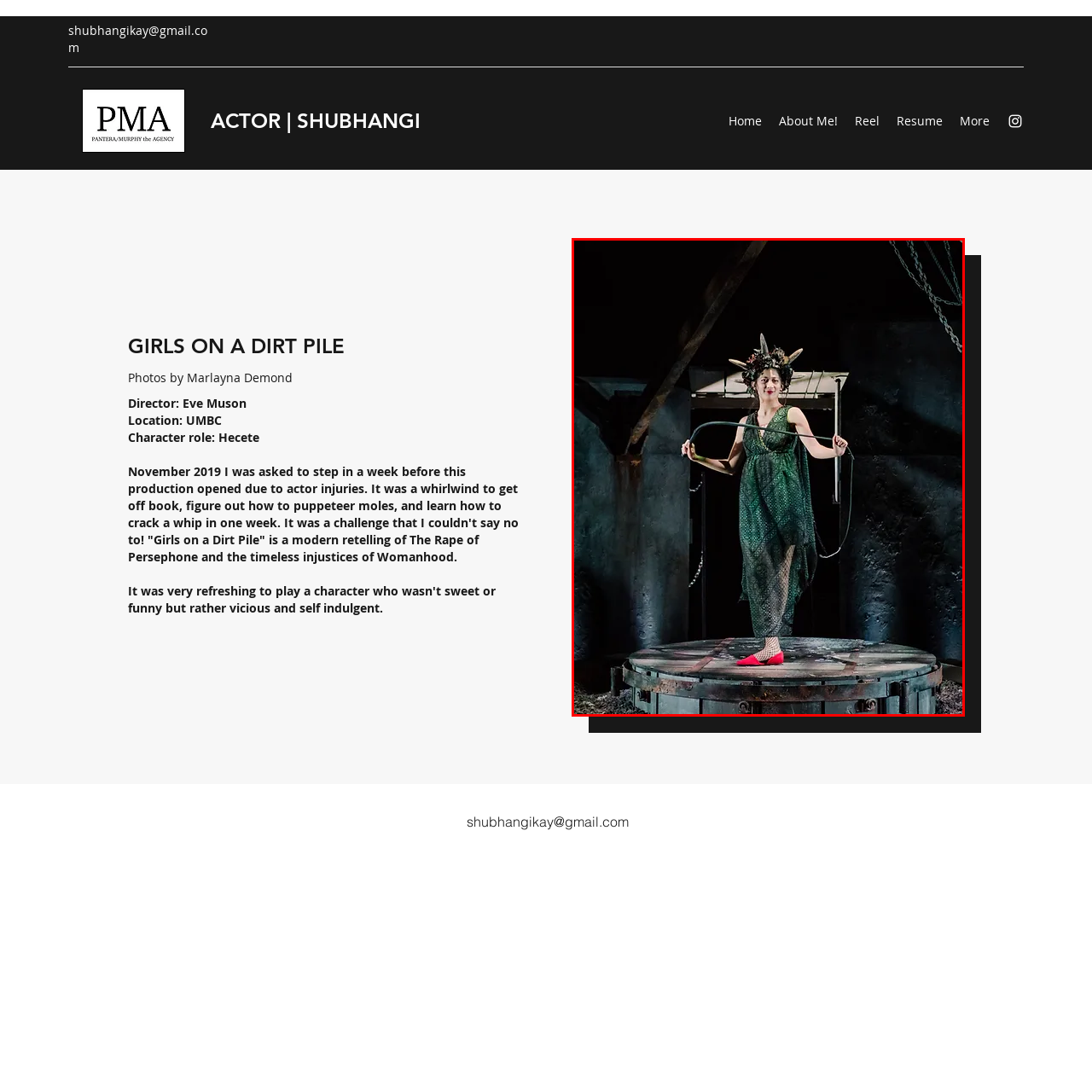Please look at the image highlighted by the red box, What is the theme of the production 'Girls on a Dirt Pile'?
 Provide your answer using a single word or phrase.

Modern retelling of 'The Rape of Persephone'